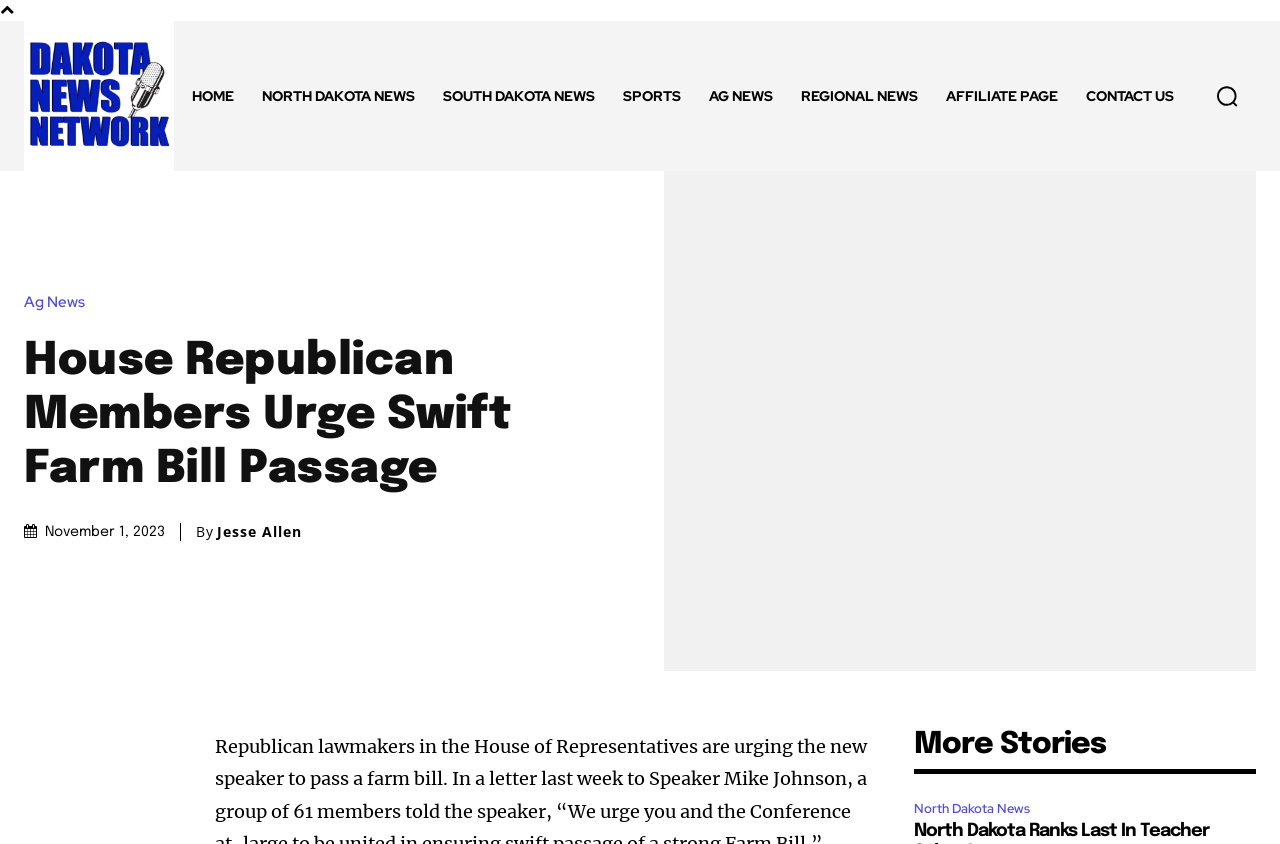Please determine the bounding box coordinates of the clickable area required to carry out the following instruction: "click the logo". The coordinates must be four float numbers between 0 and 1, represented as [left, top, right, bottom].

[0.019, 0.025, 0.136, 0.203]